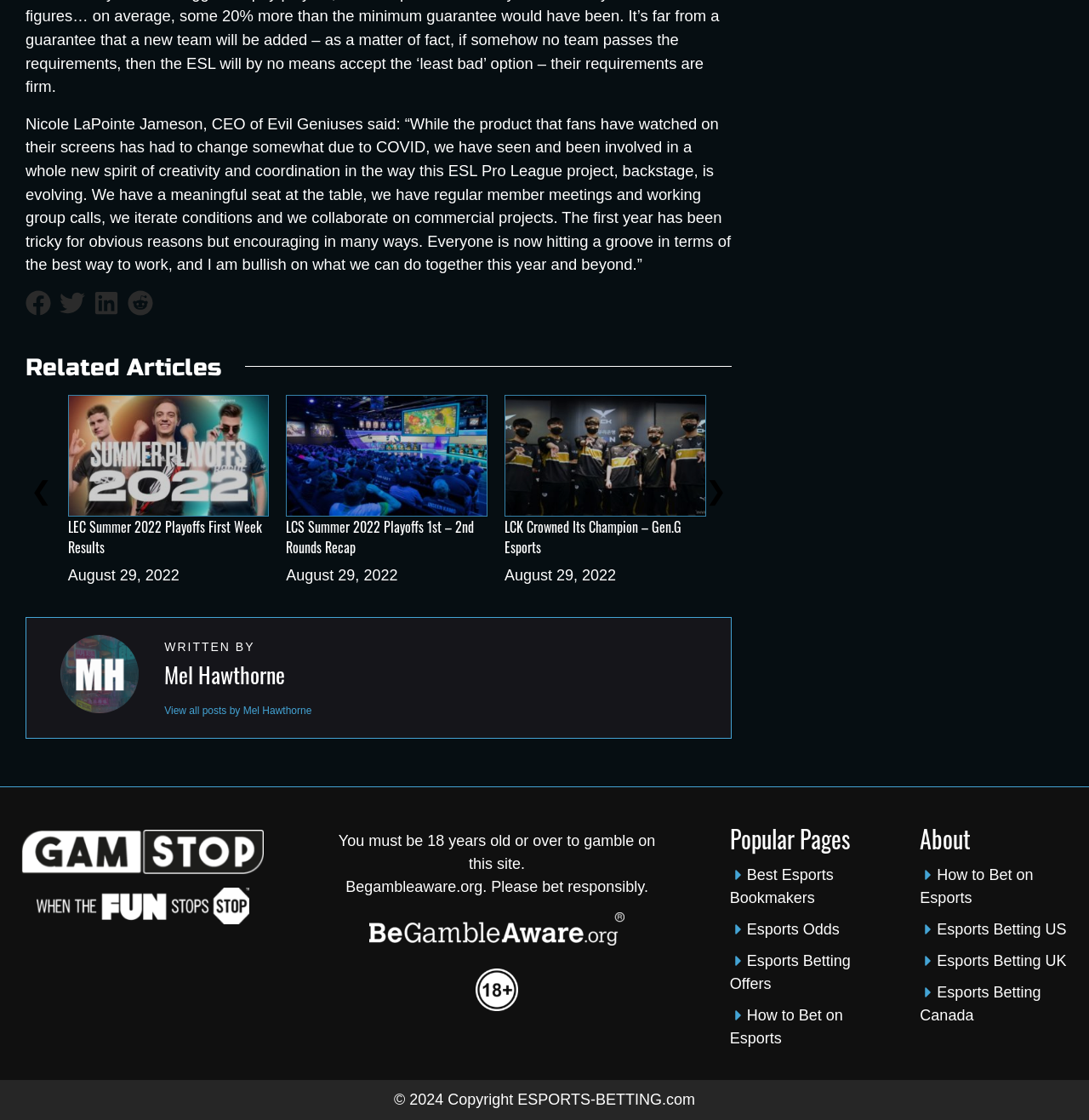Determine the bounding box coordinates of the section to be clicked to follow the instruction: "Go to previous page". The coordinates should be given as four float numbers between 0 and 1, formatted as [left, top, right, bottom].

[0.023, 0.353, 0.052, 0.524]